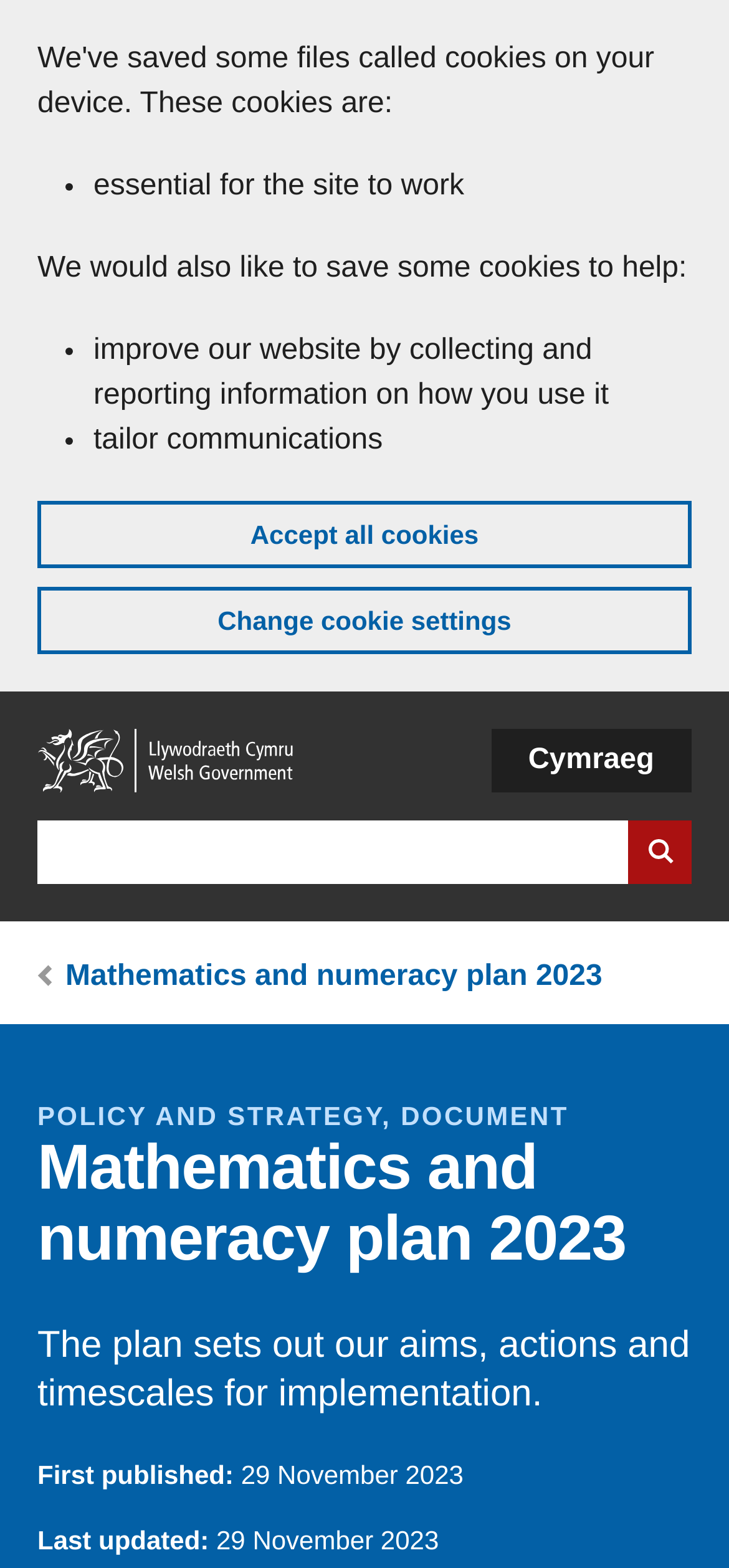Answer in one word or a short phrase: 
What is the date of the last update of the mathematics and numeracy plan?

29 November 2023